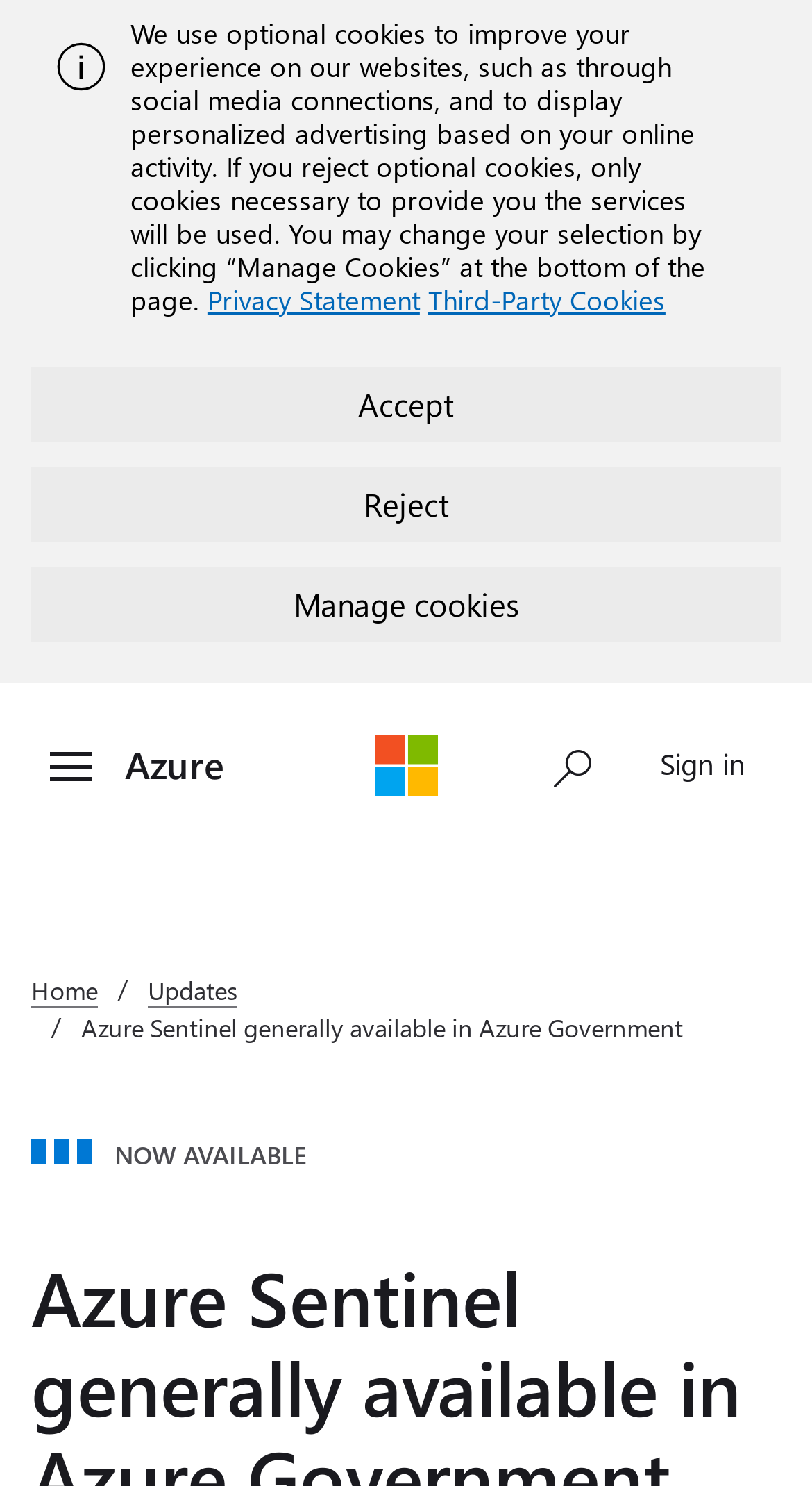Using the webpage screenshot and the element description Skip to main content, determine the bounding box coordinates. Specify the coordinates in the format (top-left x, top-left y, bottom-right x, bottom-right y) with values ranging from 0 to 1.

[0.0, 0.46, 0.051, 0.488]